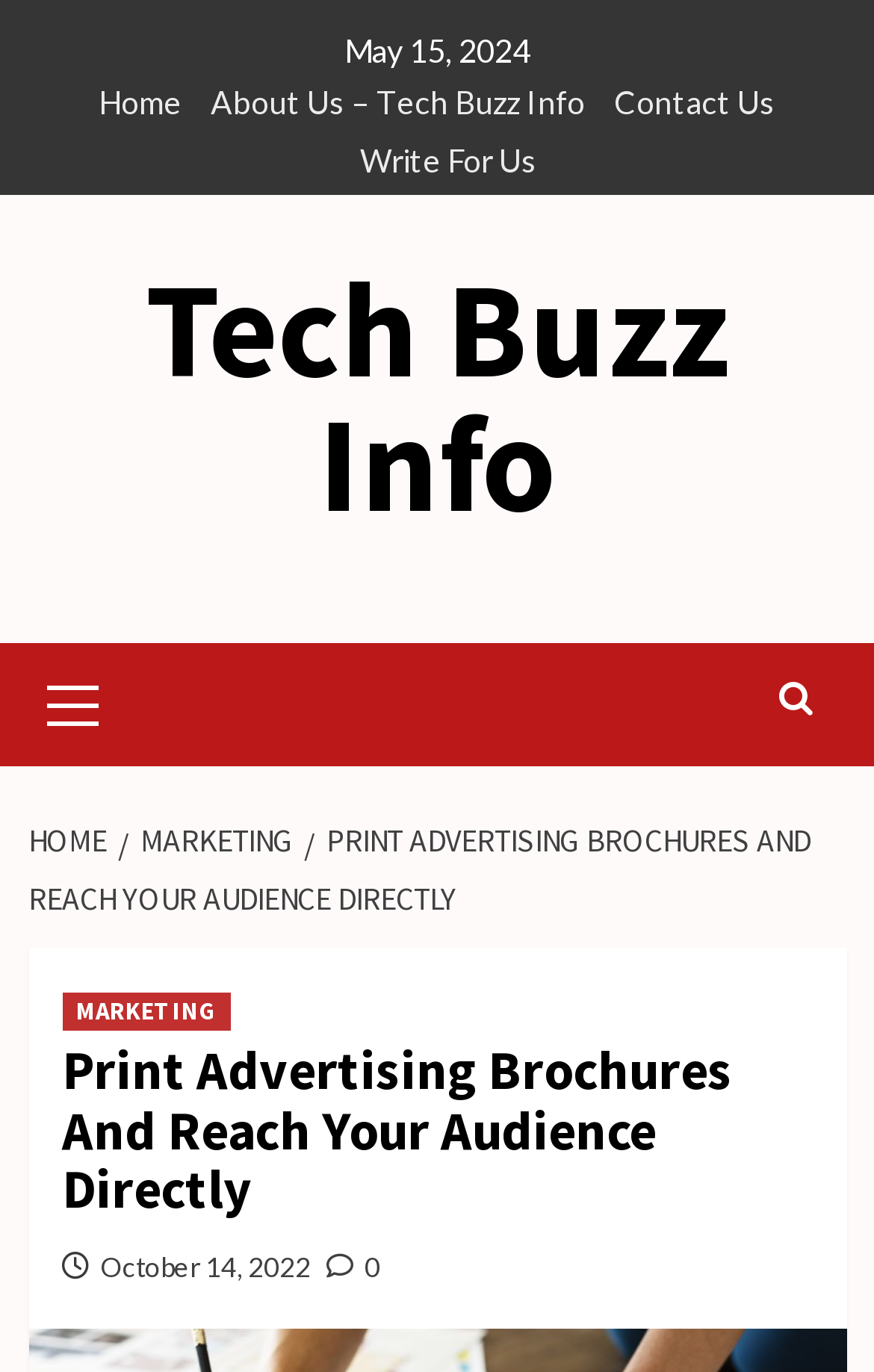Please find the bounding box coordinates for the clickable element needed to perform this instruction: "read the article".

[0.071, 0.76, 0.929, 0.889]